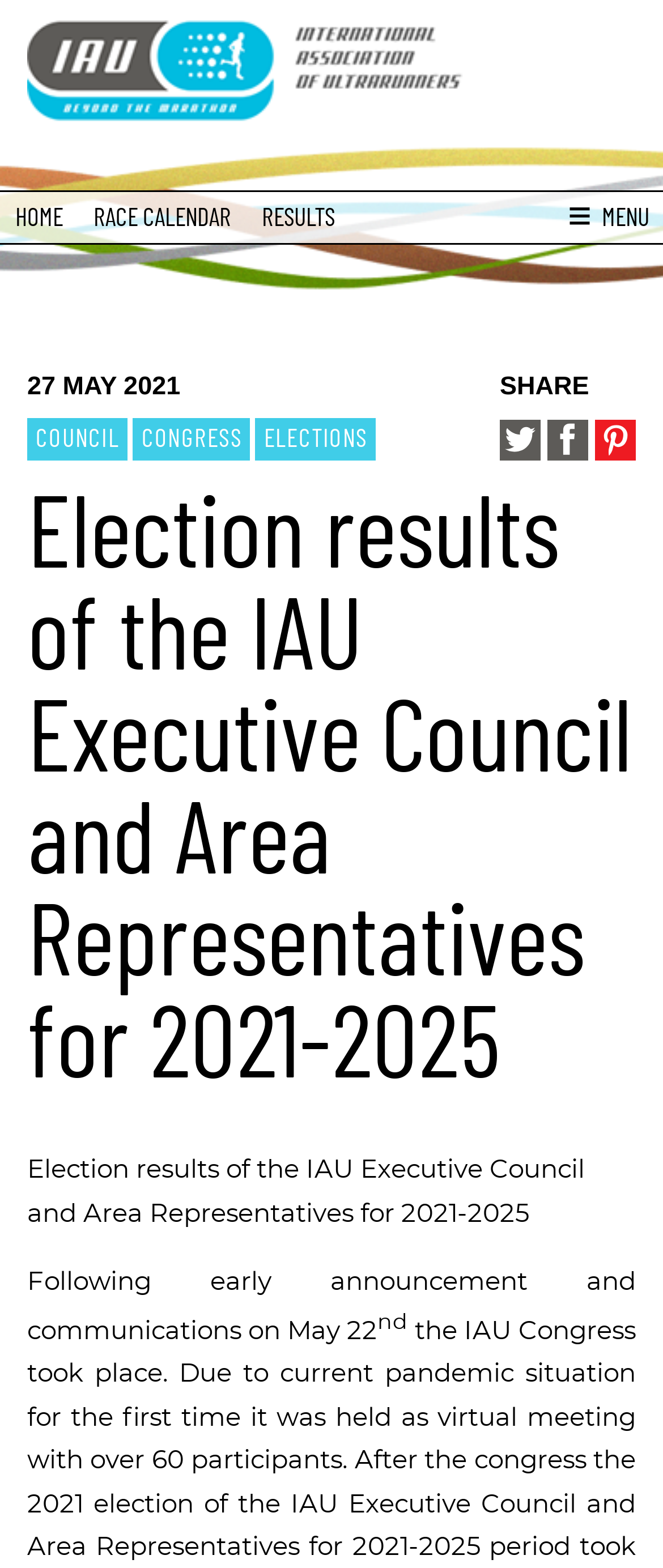Provide your answer to the question using just one word or phrase: How many links are available in the menu section?

4